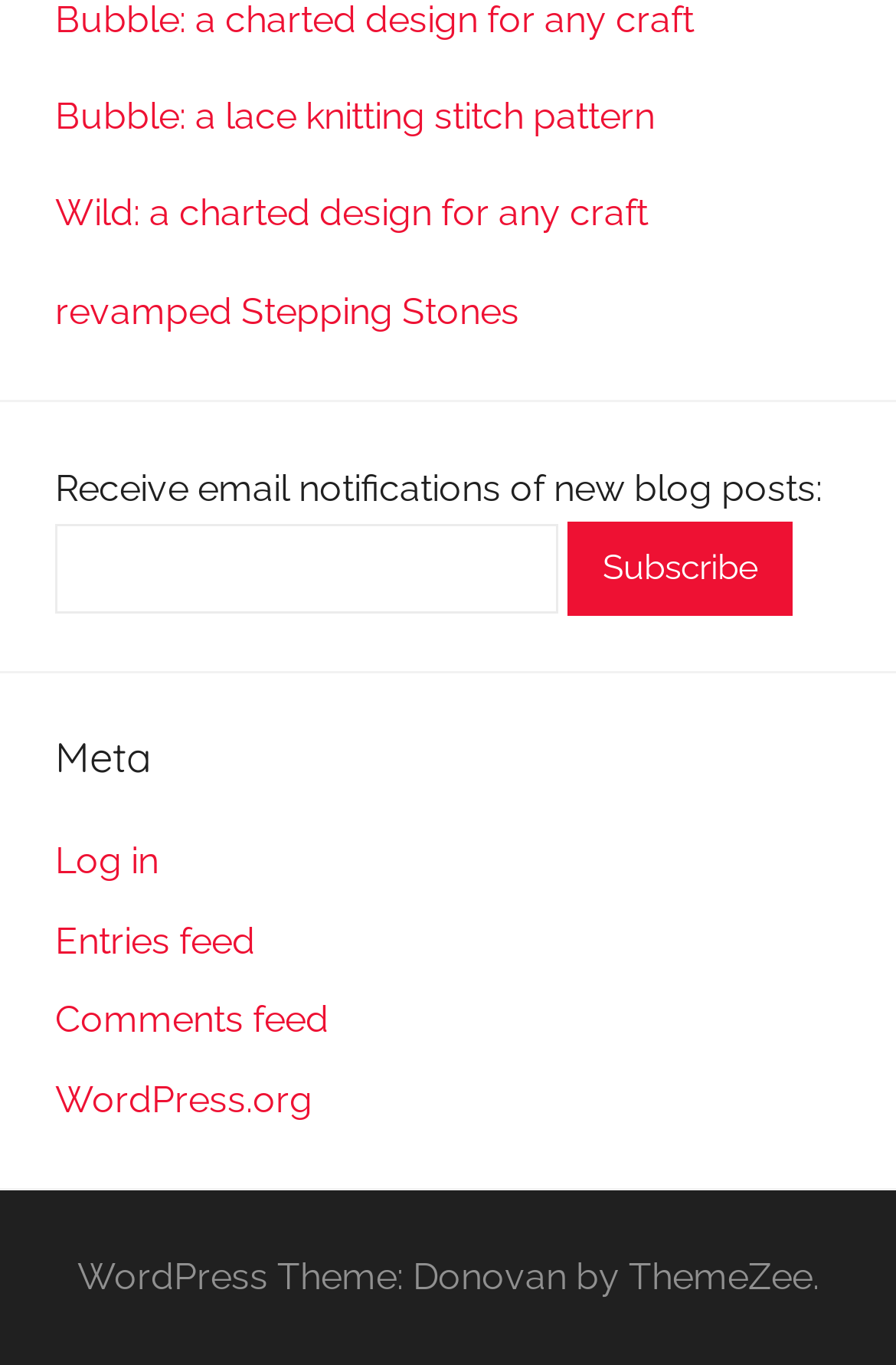What is the purpose of the textbox?
Using the image, respond with a single word or phrase.

To receive email notifications